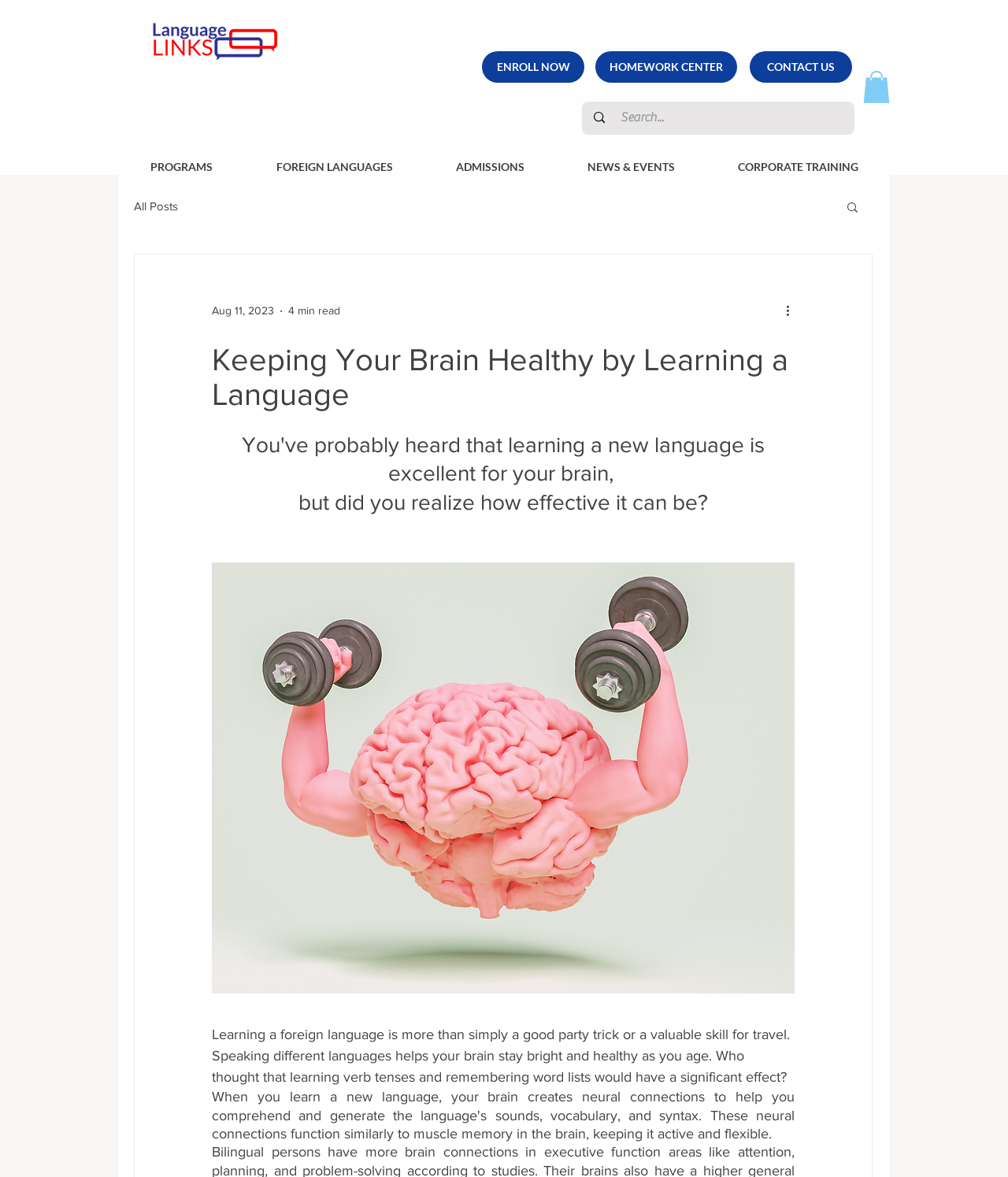Show the bounding box coordinates for the HTML element described as: "FOREIGN LANGUAGES".

[0.242, 0.134, 0.421, 0.149]